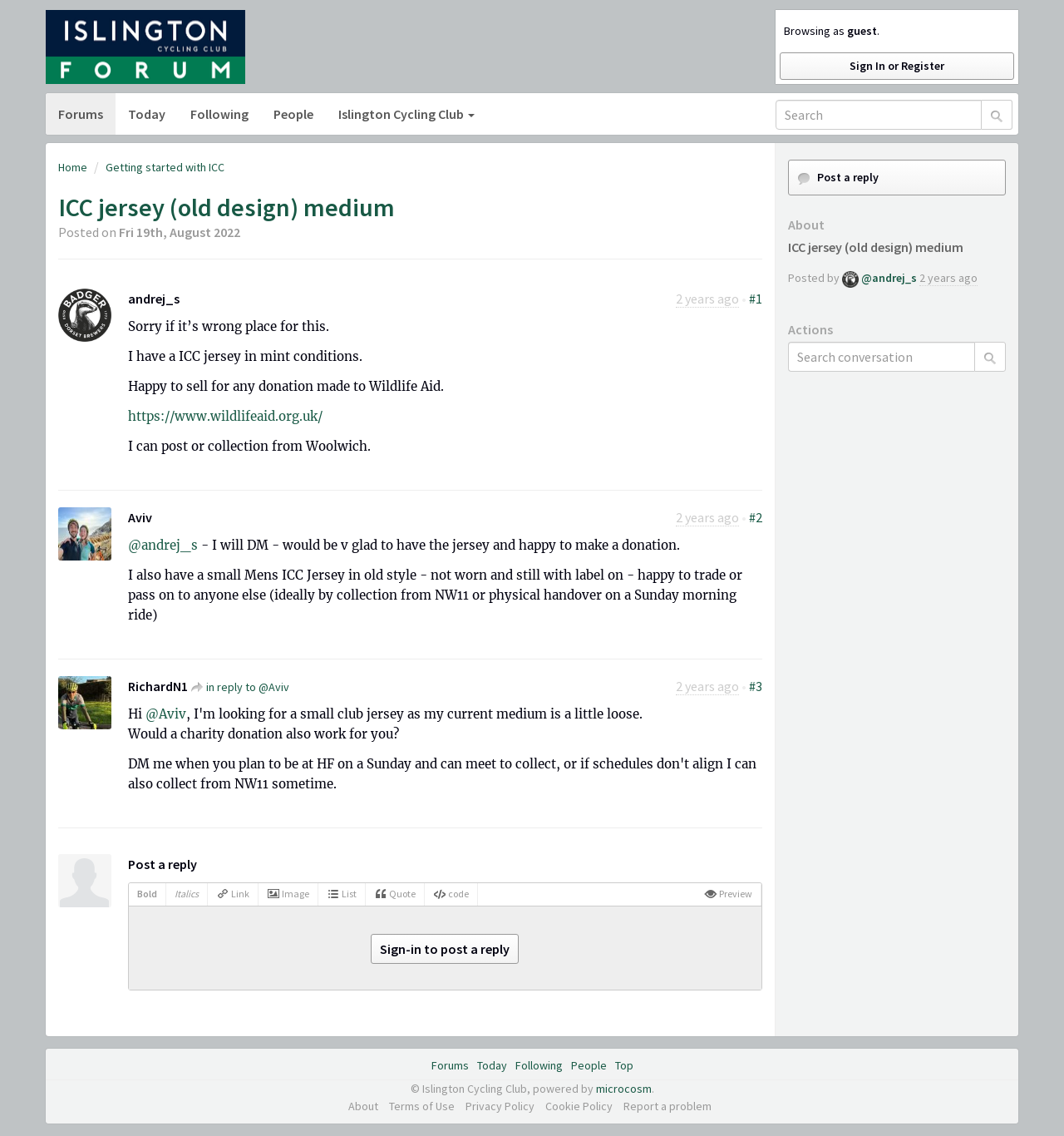What is the location mentioned in the conversation?
Refer to the image and provide a one-word or short phrase answer.

Woolwich